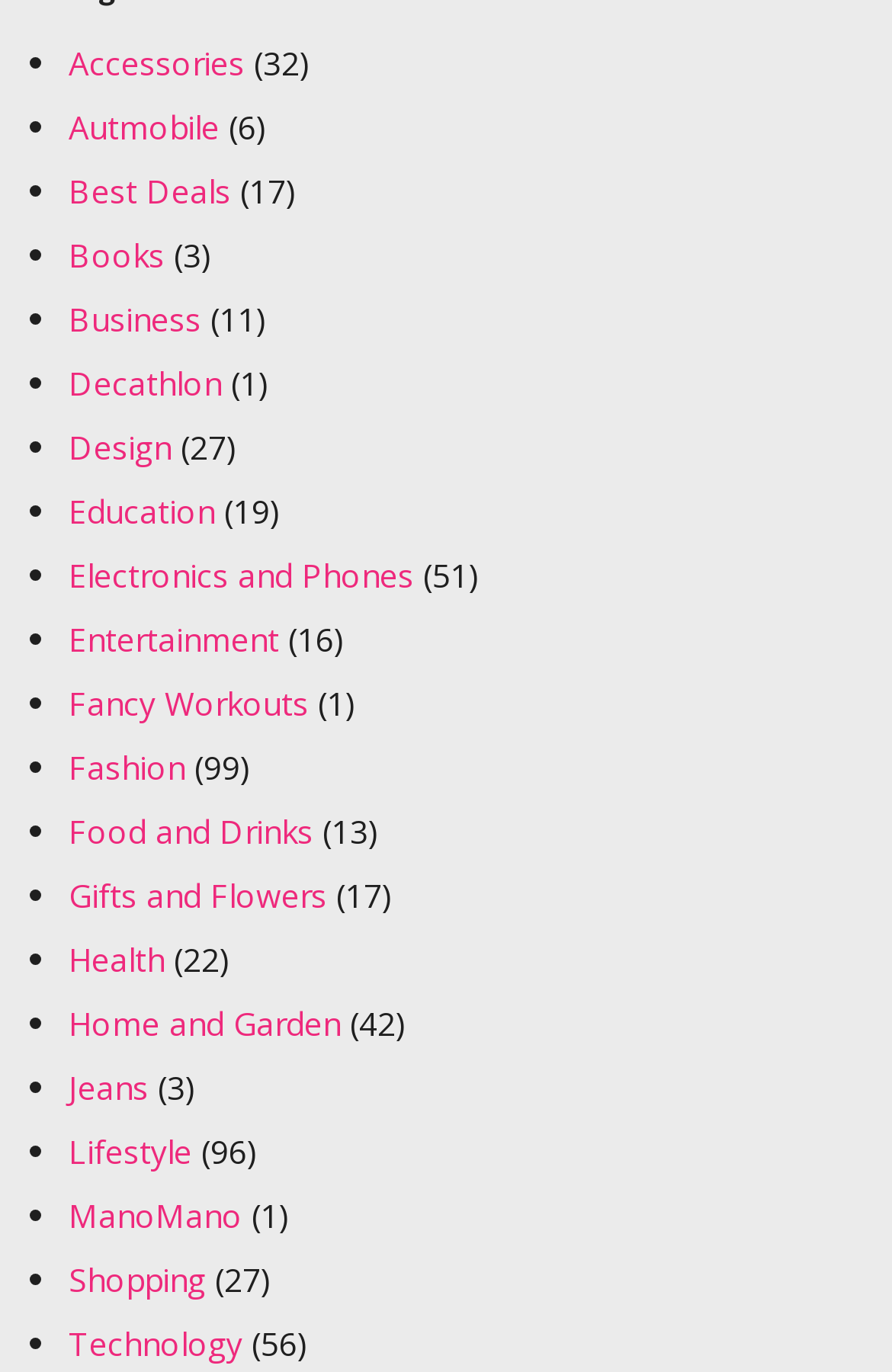Kindly determine the bounding box coordinates of the area that needs to be clicked to fulfill this instruction: "Click on Accessories".

[0.077, 0.03, 0.274, 0.062]